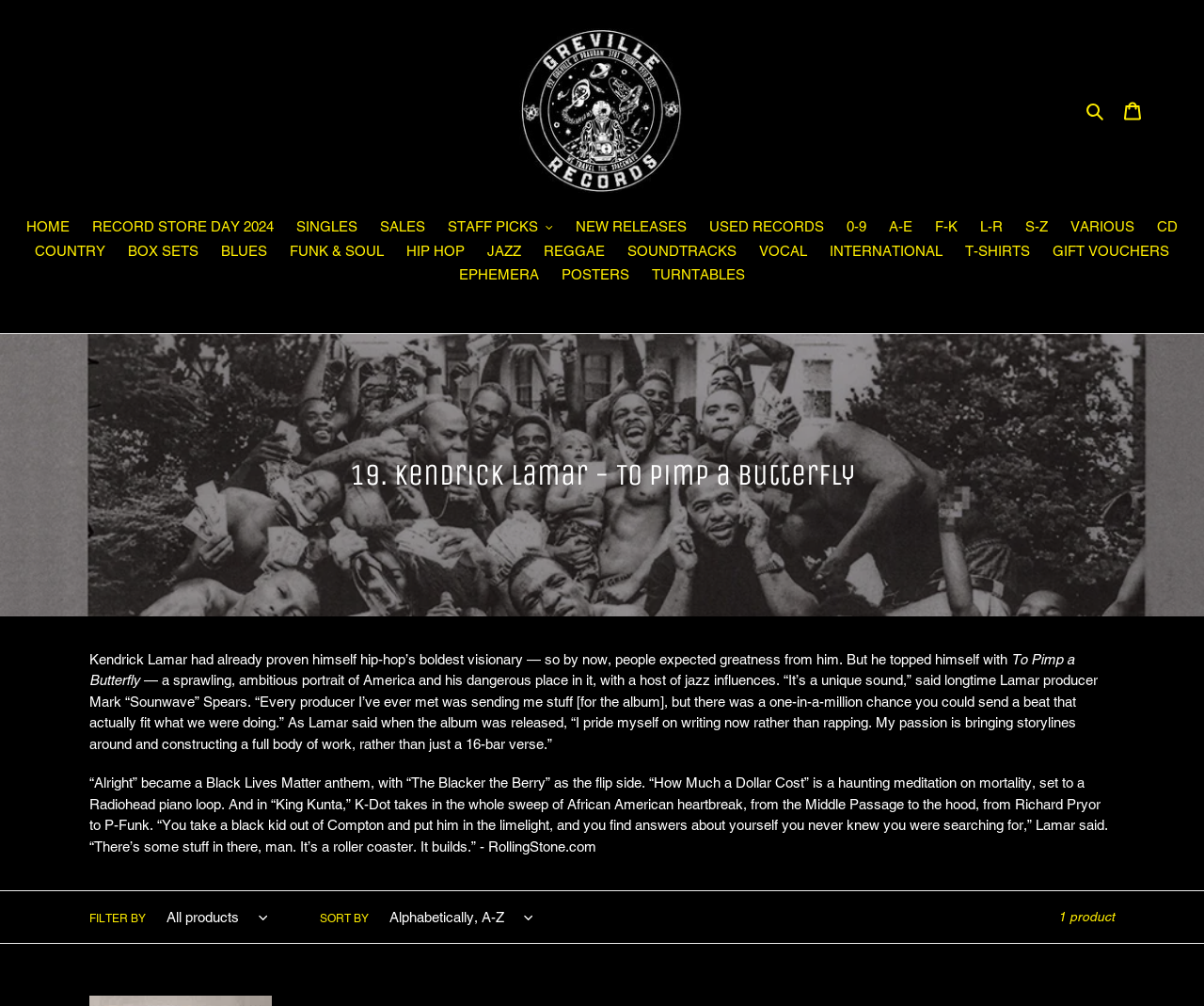How many products are shown on this page?
Examine the webpage screenshot and provide an in-depth answer to the question.

I found the answer by looking at the bottom of the webpage, where there is a text that says '1 product'. This suggests that there is only one product shown on this page.